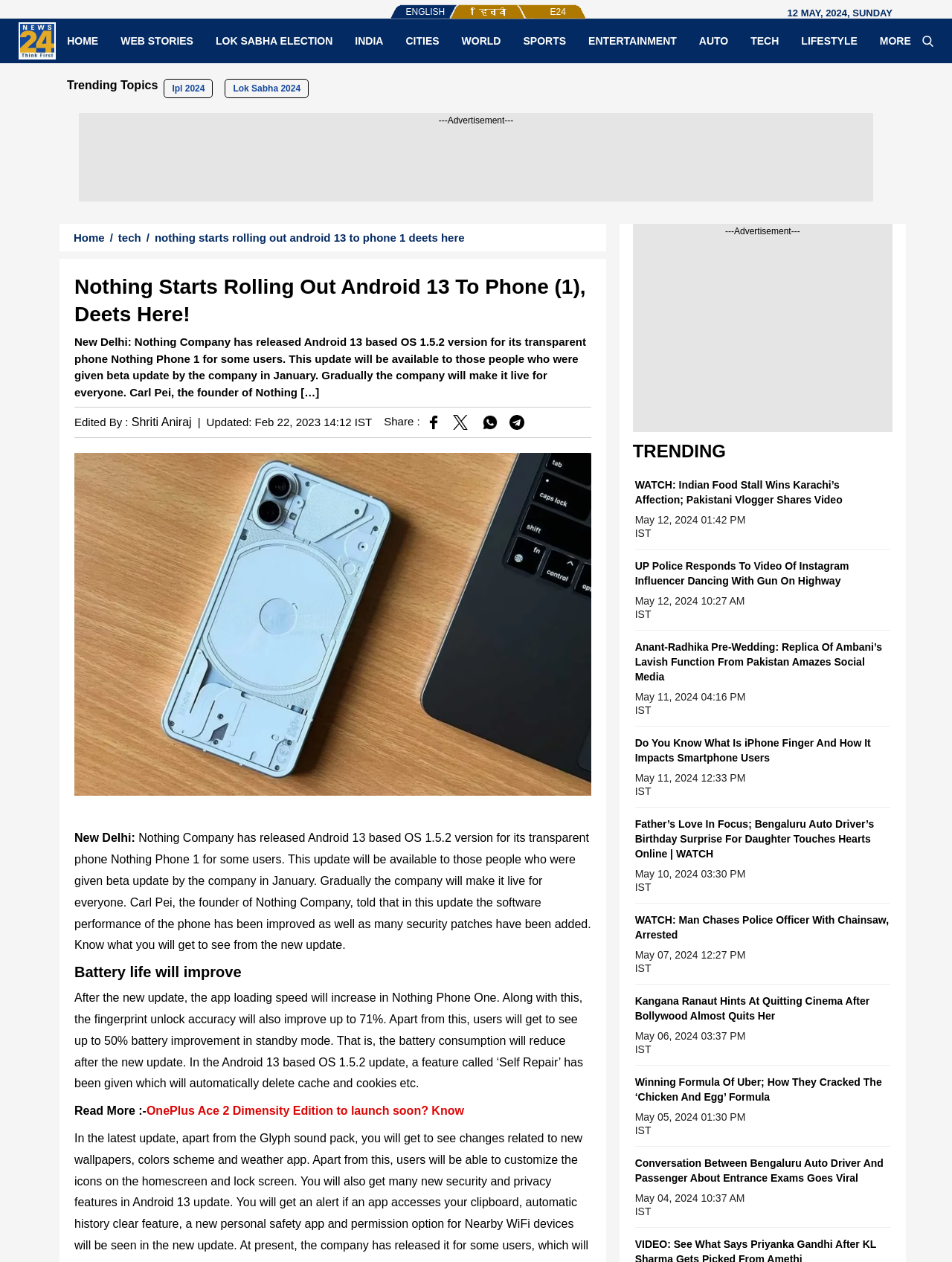Please identify the bounding box coordinates of the clickable area that will fulfill the following instruction: "Read the trending topic 'Ipl 2024'". The coordinates should be in the format of four float numbers between 0 and 1, i.e., [left, top, right, bottom].

[0.172, 0.062, 0.224, 0.078]